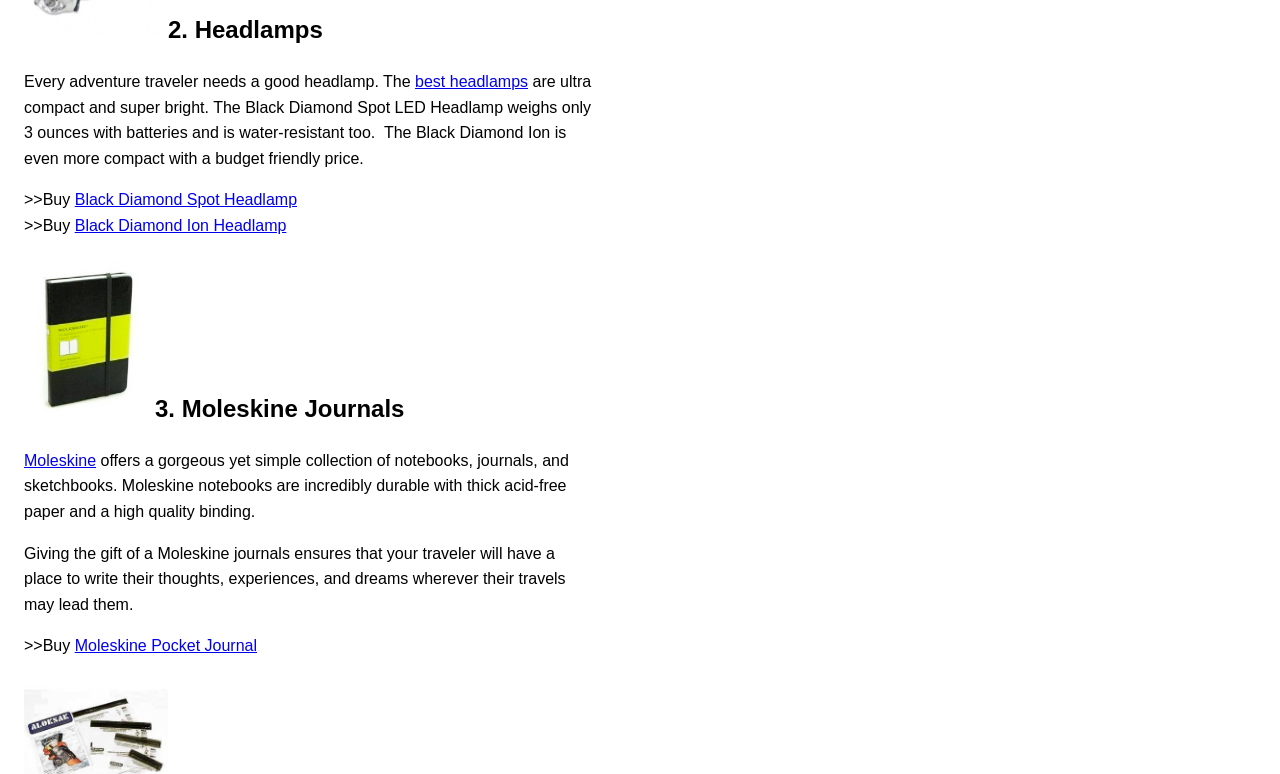Bounding box coordinates must be specified in the format (top-left x, top-left y, bottom-right x, bottom-right y). All values should be floating point numbers between 0 and 1. What are the bounding box coordinates of the UI element described as: Support Team

None